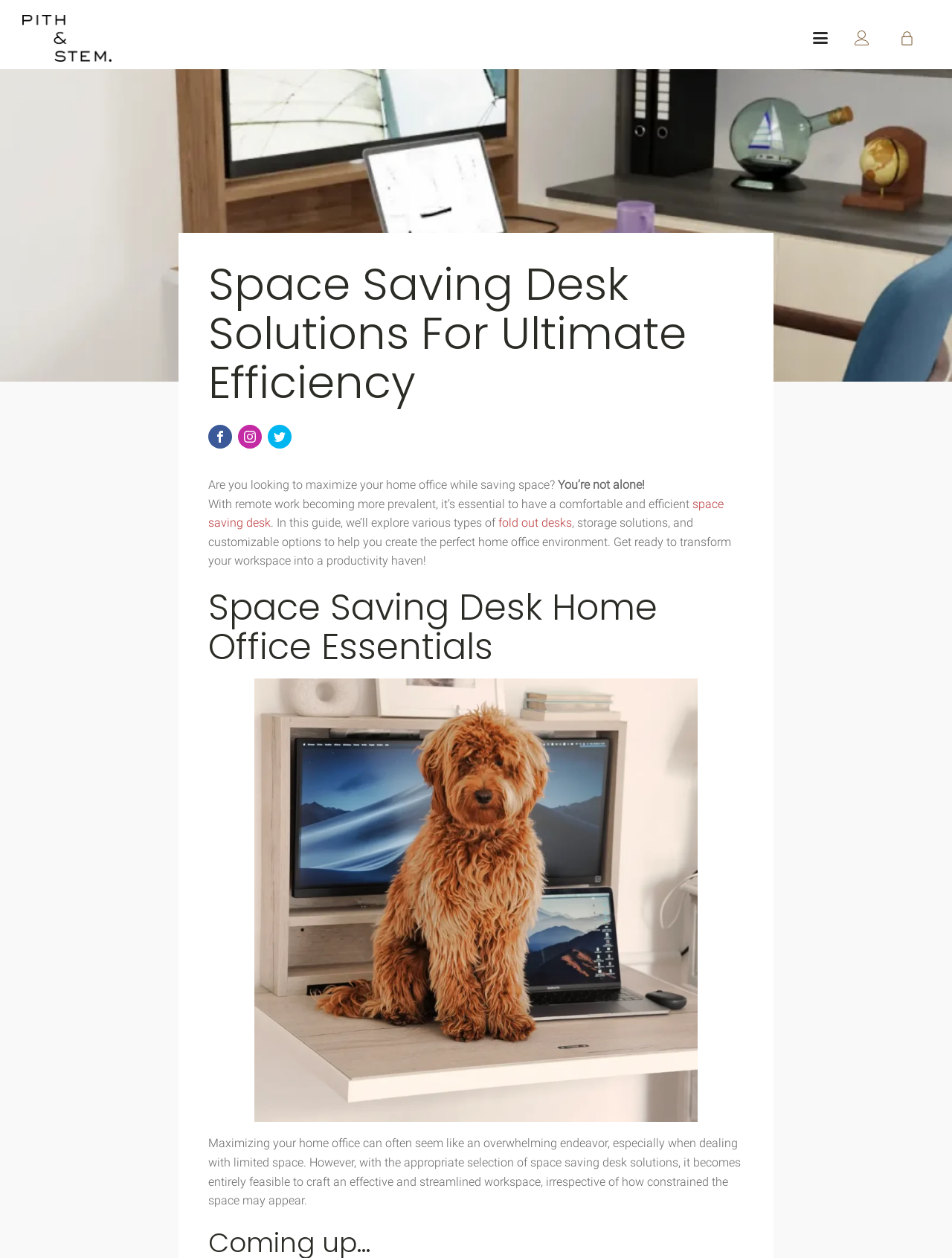Locate the UI element described as follows: "Visit our Instagram". Return the bounding box coordinates as four float numbers between 0 and 1 in the order [left, top, right, bottom].

[0.25, 0.338, 0.275, 0.357]